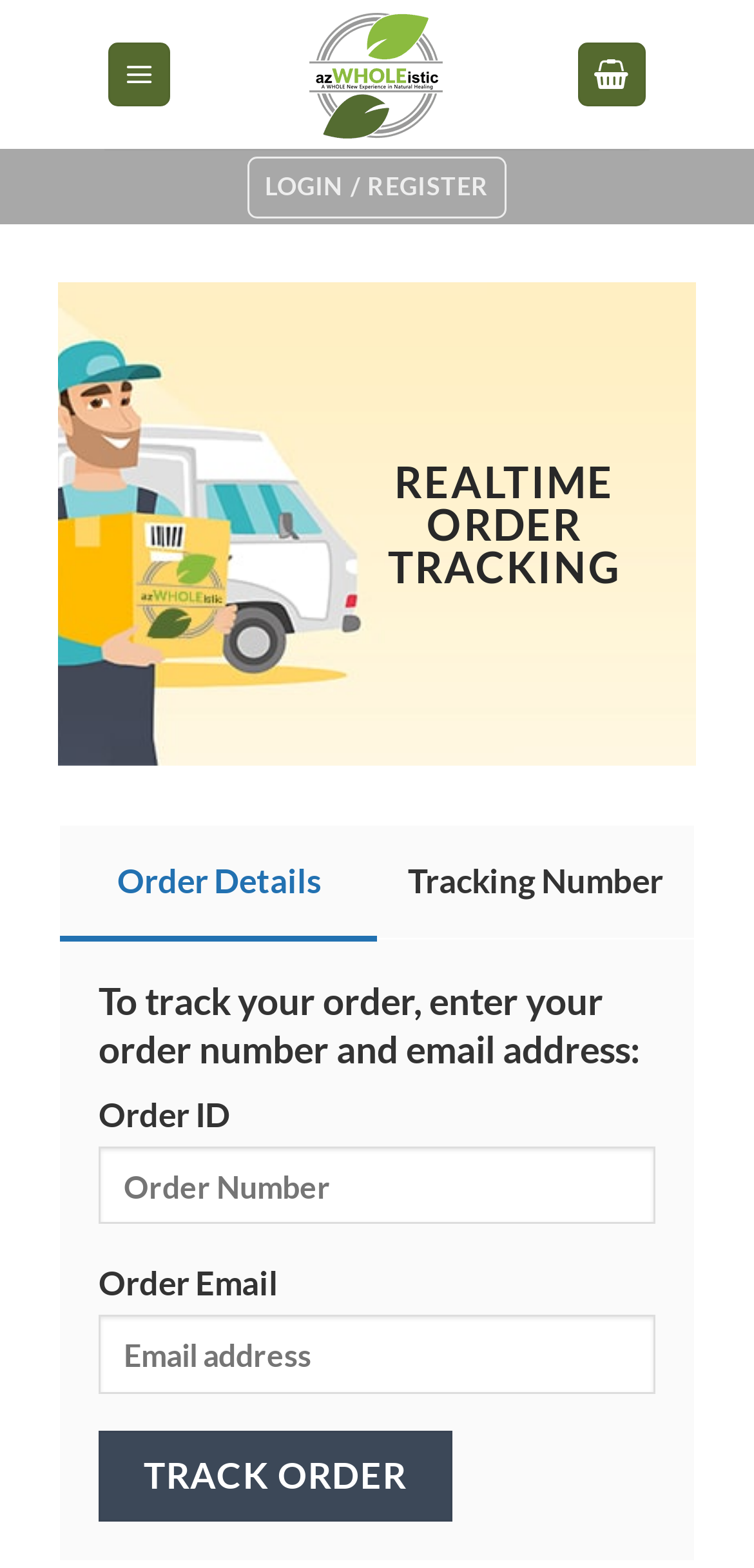What is the function of the button below the order tracking input fields?
Please ensure your answer to the question is detailed and covers all necessary aspects.

The button below the order tracking input fields is labeled 'TRACK ORDER', indicating that it initiates the order tracking process when clicked.